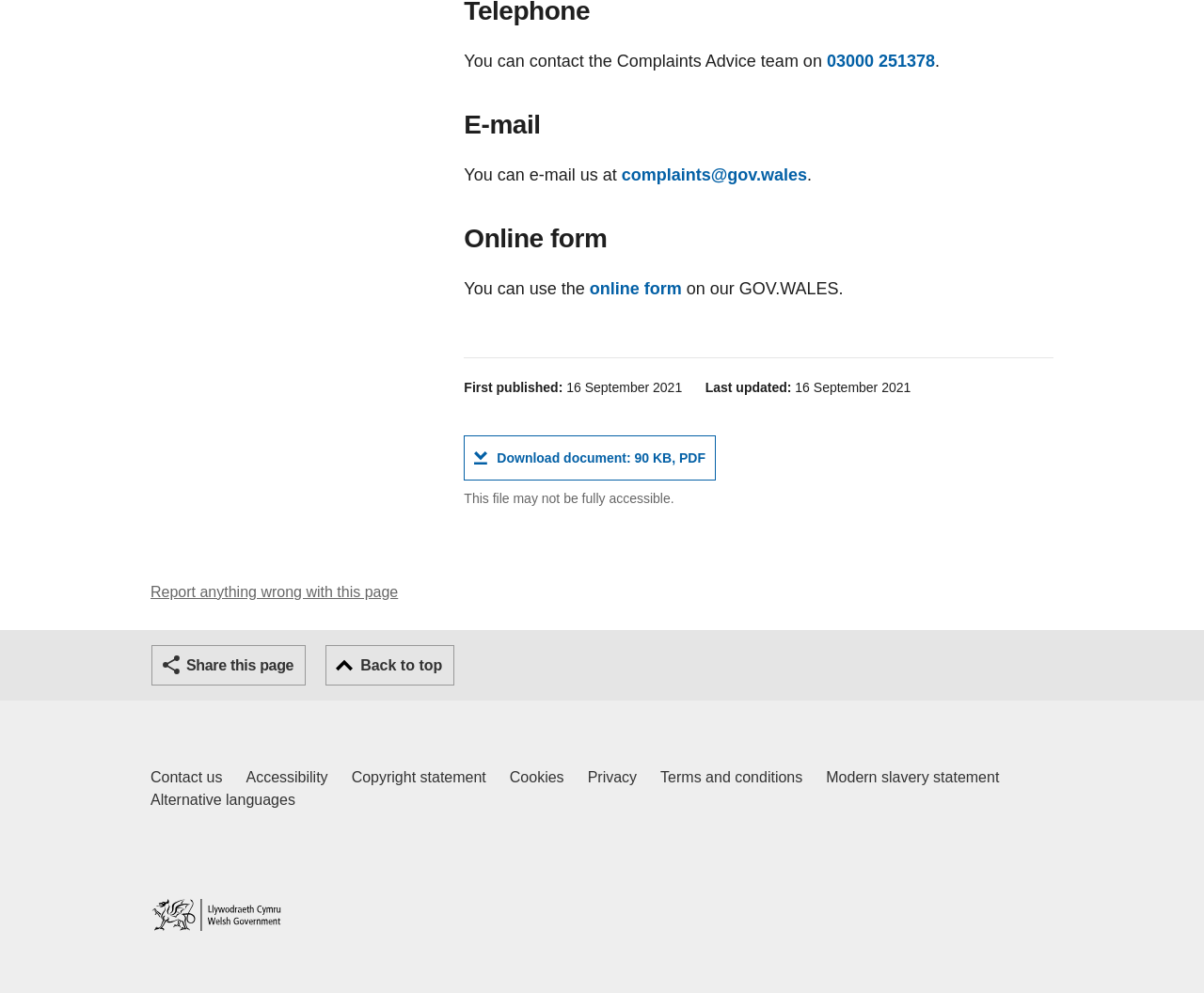Please give the bounding box coordinates of the area that should be clicked to fulfill the following instruction: "Download the document". The coordinates should be in the format of four float numbers from 0 to 1, i.e., [left, top, right, bottom].

[0.385, 0.438, 0.595, 0.484]